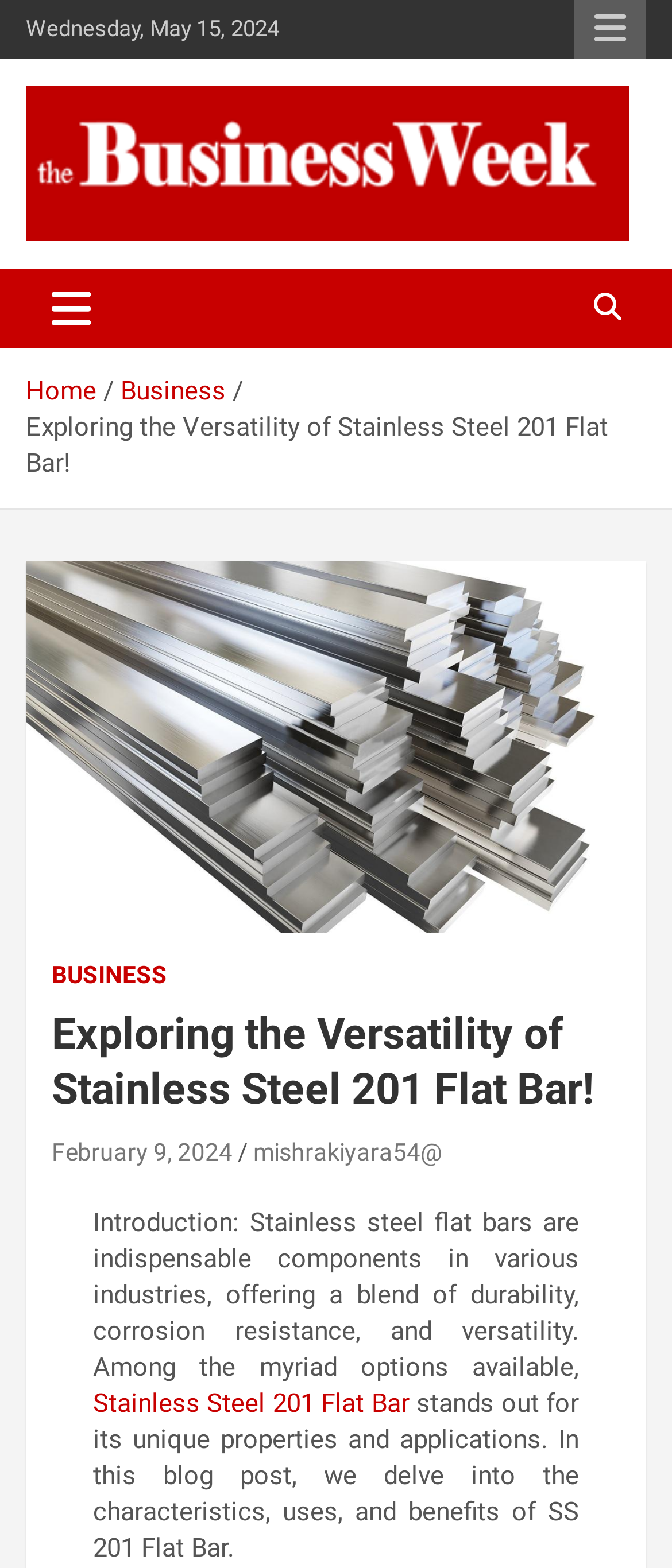Find the bounding box coordinates of the element I should click to carry out the following instruction: "Toggle navigation".

[0.038, 0.172, 0.174, 0.222]